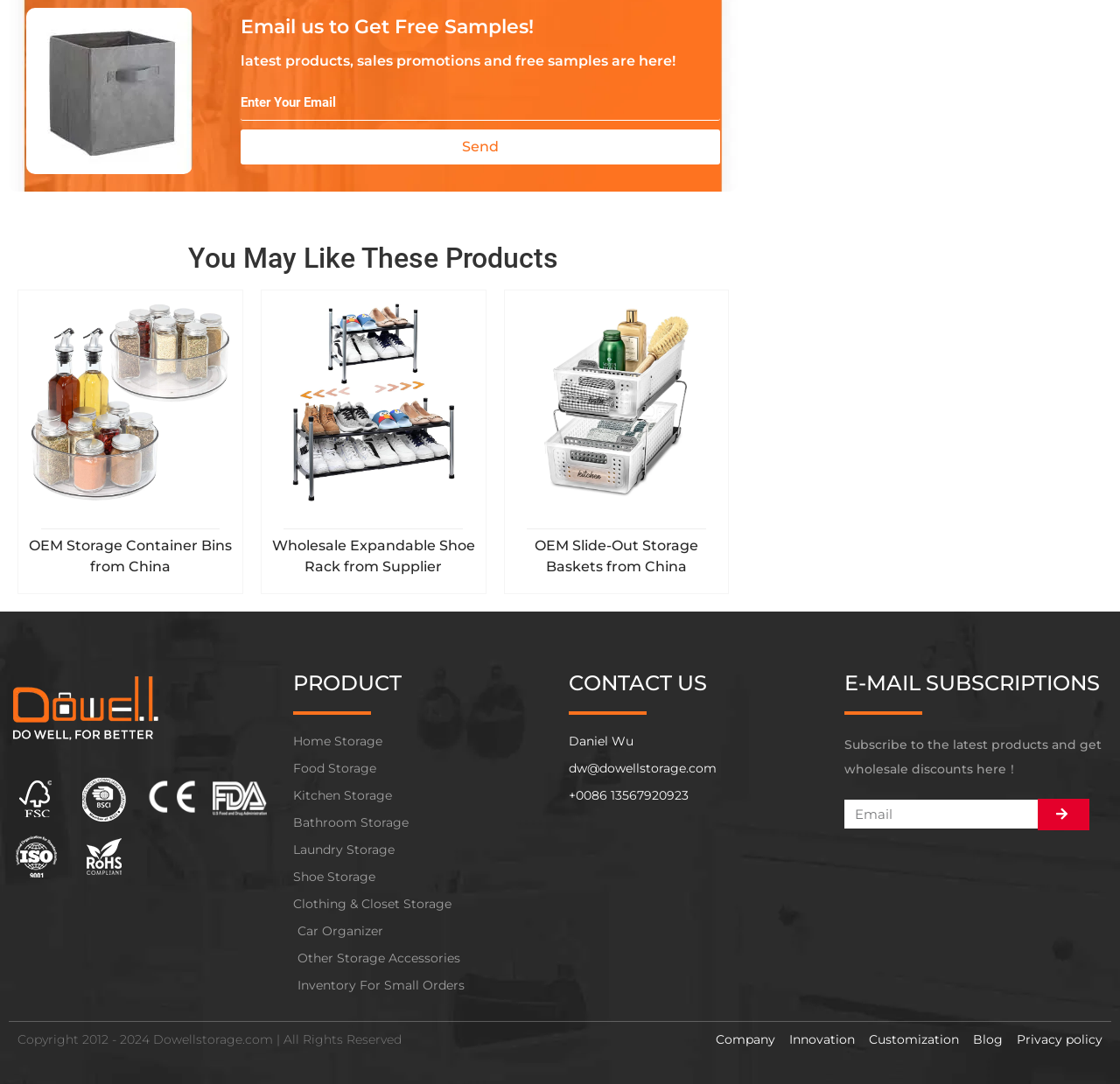Using the information shown in the image, answer the question with as much detail as possible: What type of products are featured on this webpage?

The webpage features various storage products, including Storage Container Bins, Wholesale Expandable Shoe Rack, and OEM Slide-Out Storage Baskets. These products are displayed with images and descriptions, indicating that the webpage is related to storage products.